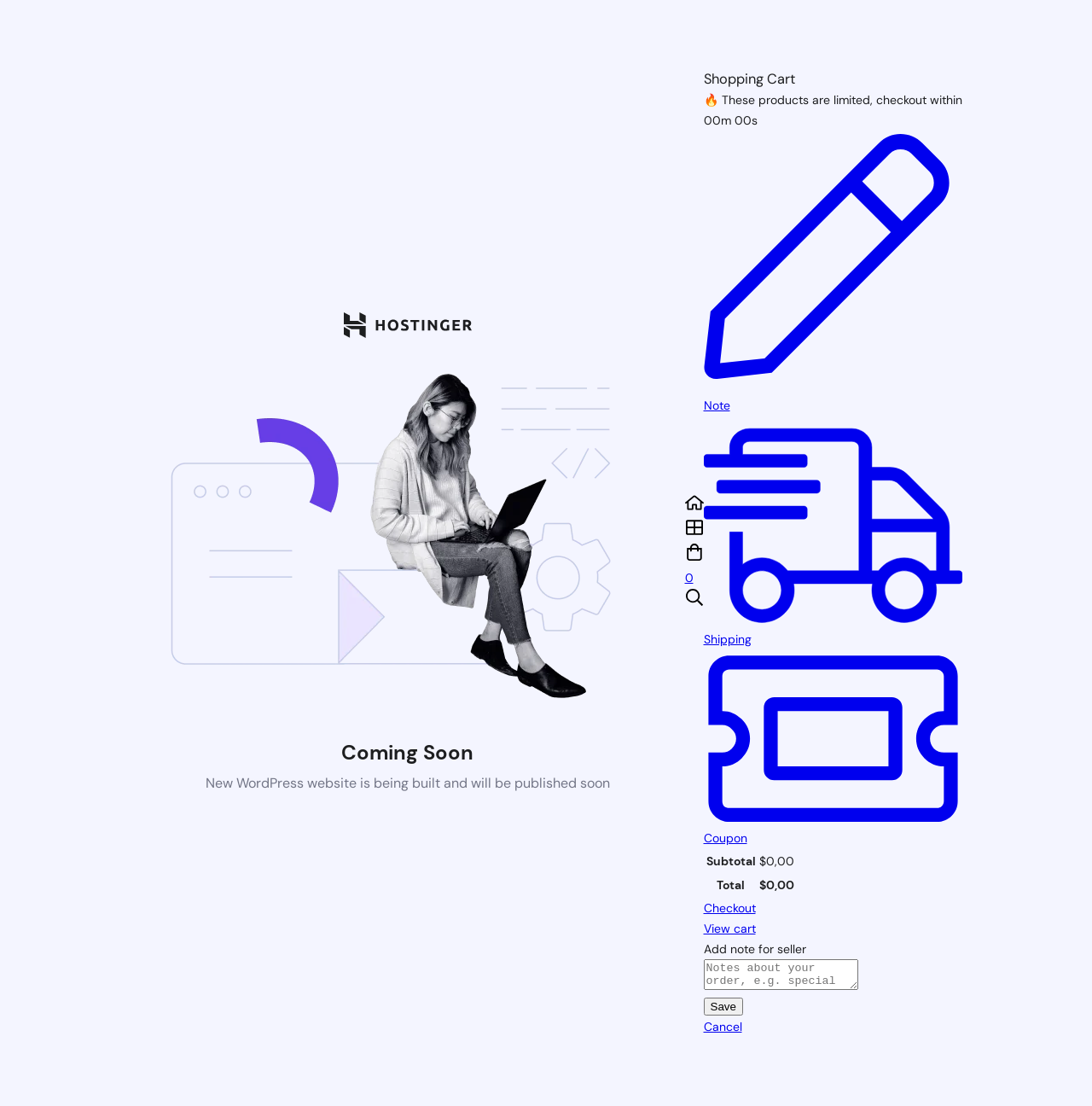Describe all the key features of the webpage in detail.

This webpage is a "Coming Soon" page for a new WordPress website. At the top, there is a logo image and an illustration image, with the logo positioned slightly to the left of the illustration. Below these images, there is a heading that reads "Coming Soon". 

Underneath the heading, there is a paragraph of text that informs visitors that the new WordPress website is being built and will be published soon. 

To the right of the illustration, there are four links: "Home", "Shop", "Cart", and "Search", each accompanied by a small icon. 

On the right side of the page, there is a section dedicated to the shopping cart. At the top of this section, there is a heading that reads "Shopping Cart". Below this heading, there is a message that reads "These products are limited, checkout within" followed by a countdown timer displaying the time remaining. 

Underneath the countdown timer, there are three links: "Note", "Shipping", and "Coupon", each accompanied by a small icon. 

Further down, there is a table displaying the subtotal and total costs. Below the table, there are two buttons: "Checkout" and "View cart". 

Finally, at the bottom of the page, there is a section for adding a note for the seller, which includes a text box and a "Save" button, as well as a "Cancel" link.